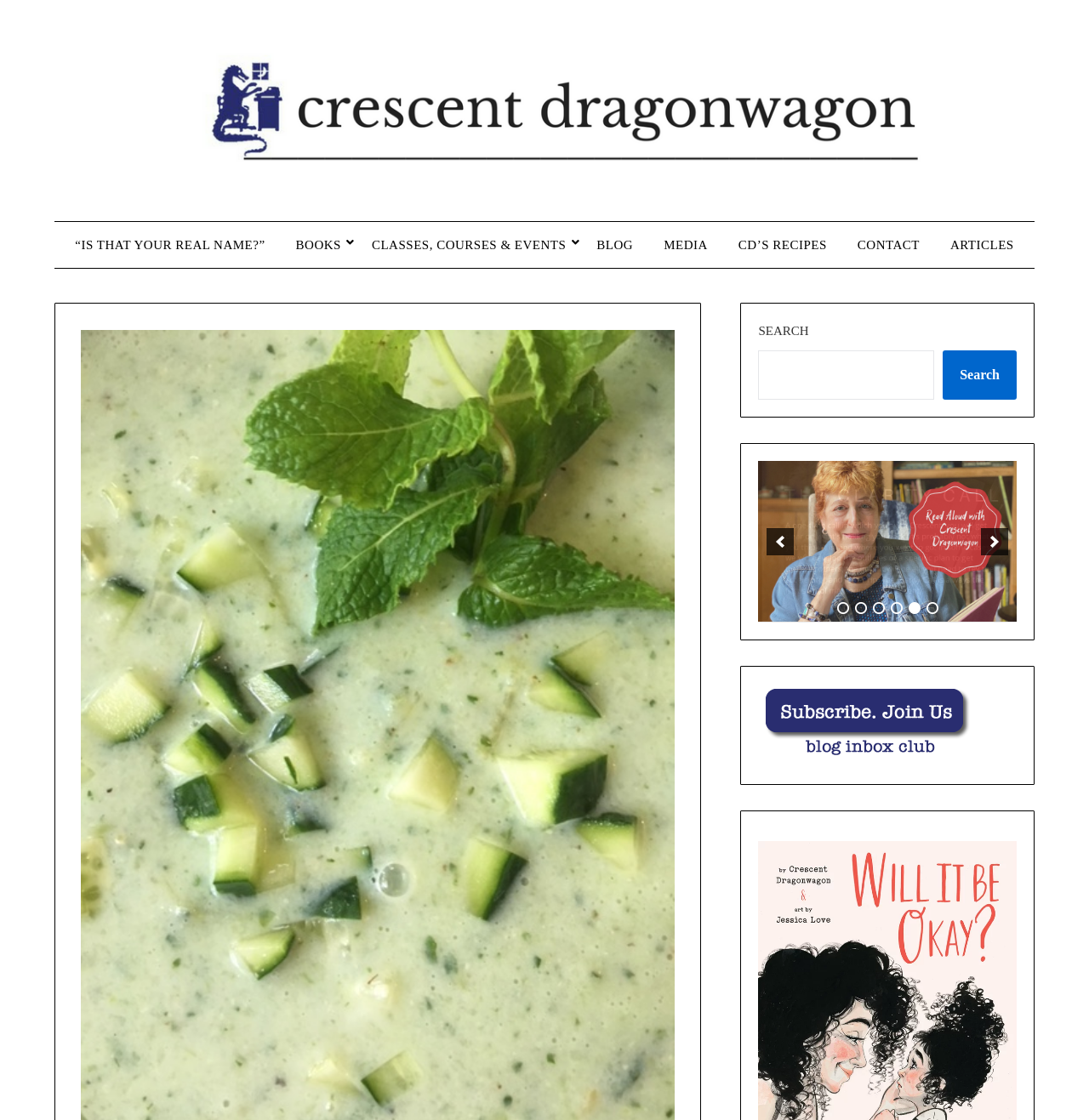What is the purpose of the search box?
Use the image to give a comprehensive and detailed response to the question.

The search box is located in the top right corner of the webpage, and it has a label 'SEARCH' and a button 'Search'. This suggests that the purpose of the search box is to allow users to search for specific content within the website.